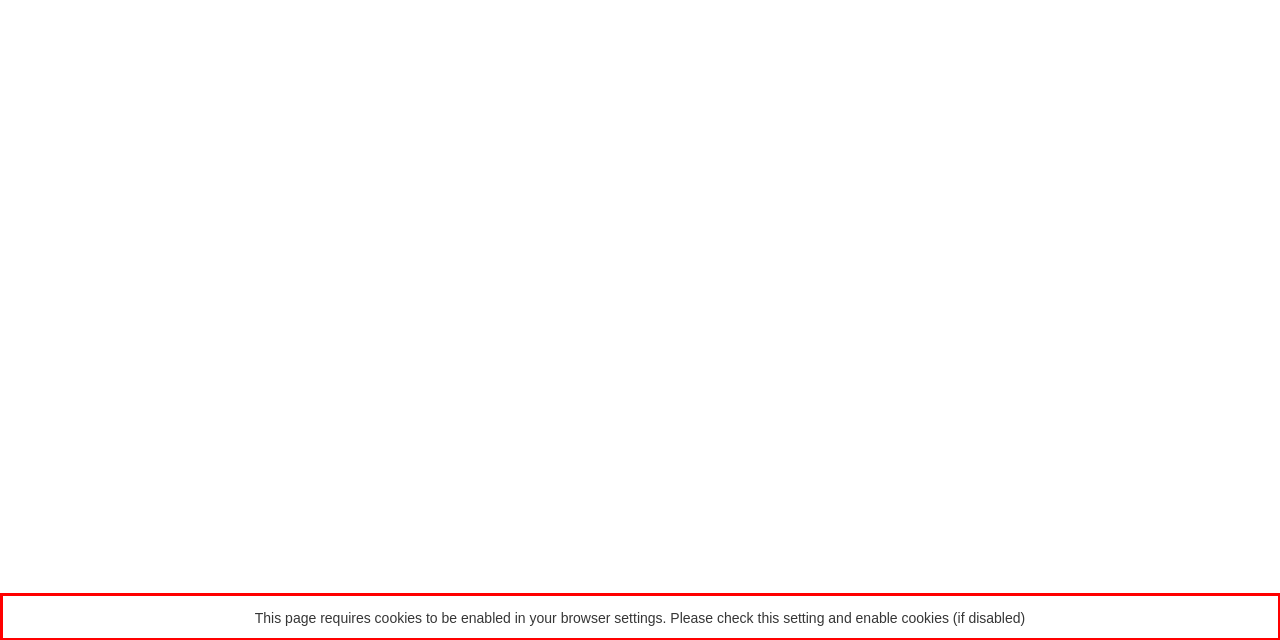You have a screenshot of a webpage with a UI element highlighted by a red bounding box. Use OCR to obtain the text within this highlighted area.

This page requires cookies to be enabled in your browser settings. Please check this setting and enable cookies (if disabled)